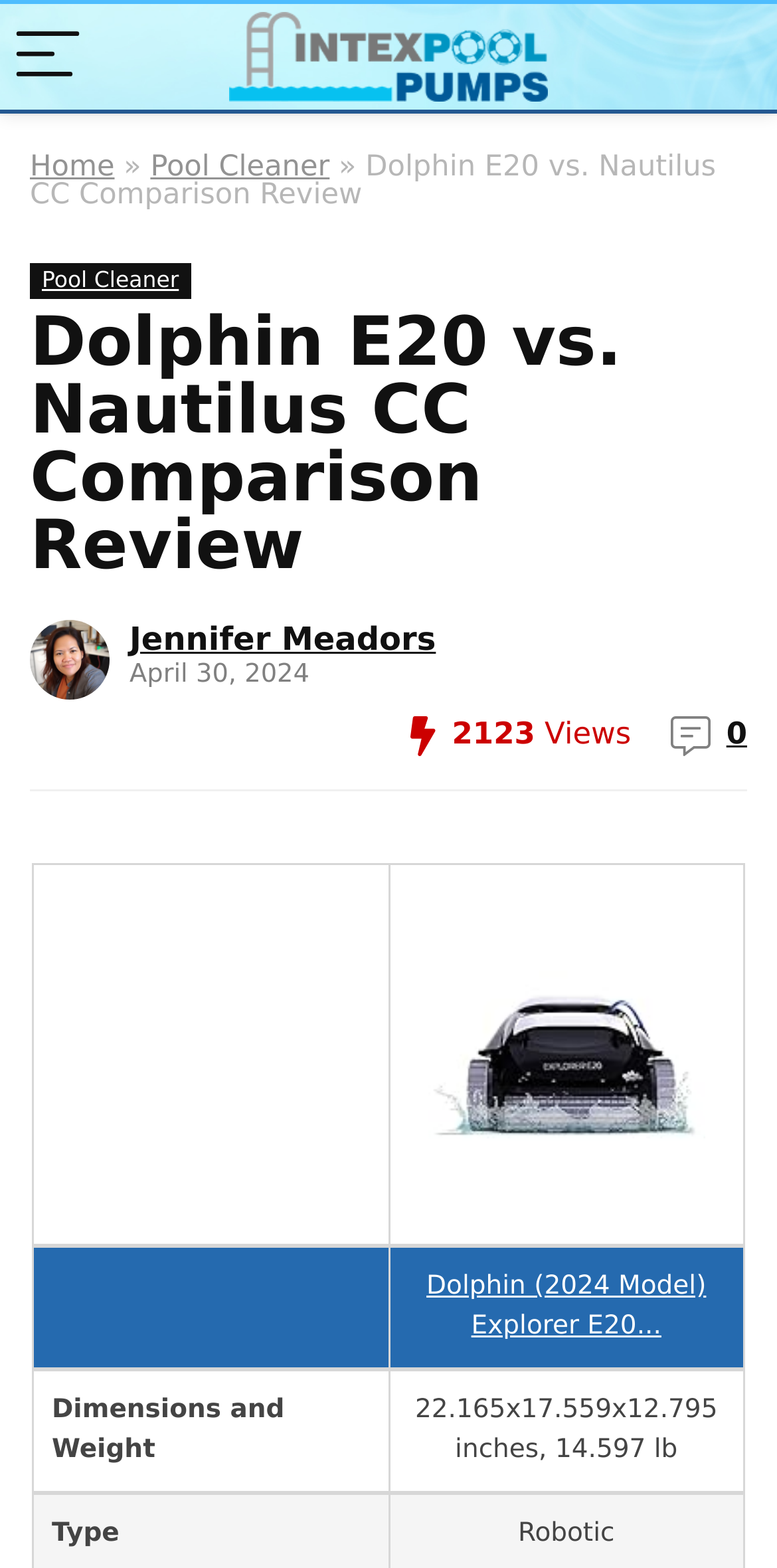Please determine the bounding box coordinates of the section I need to click to accomplish this instruction: "Read the 'Dolphin E20 vs. Nautilus CC Comparison Review'".

[0.038, 0.197, 0.962, 0.37]